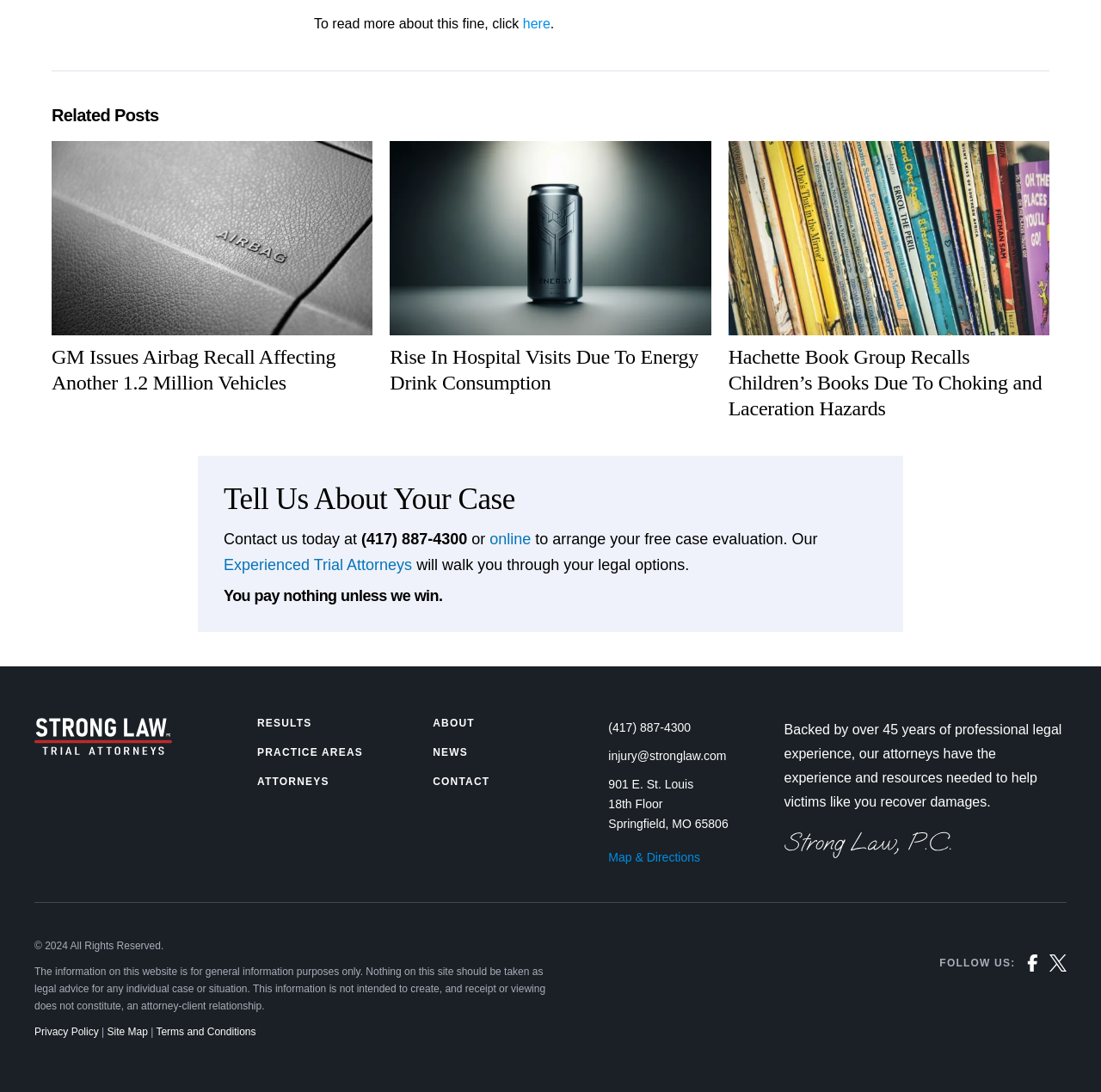Using the element description Practice Areas, predict the bounding box coordinates for the UI element. Provide the coordinates in (top-left x, top-left y, bottom-right x, bottom-right y) format with values ranging from 0 to 1.

[0.234, 0.683, 0.33, 0.694]